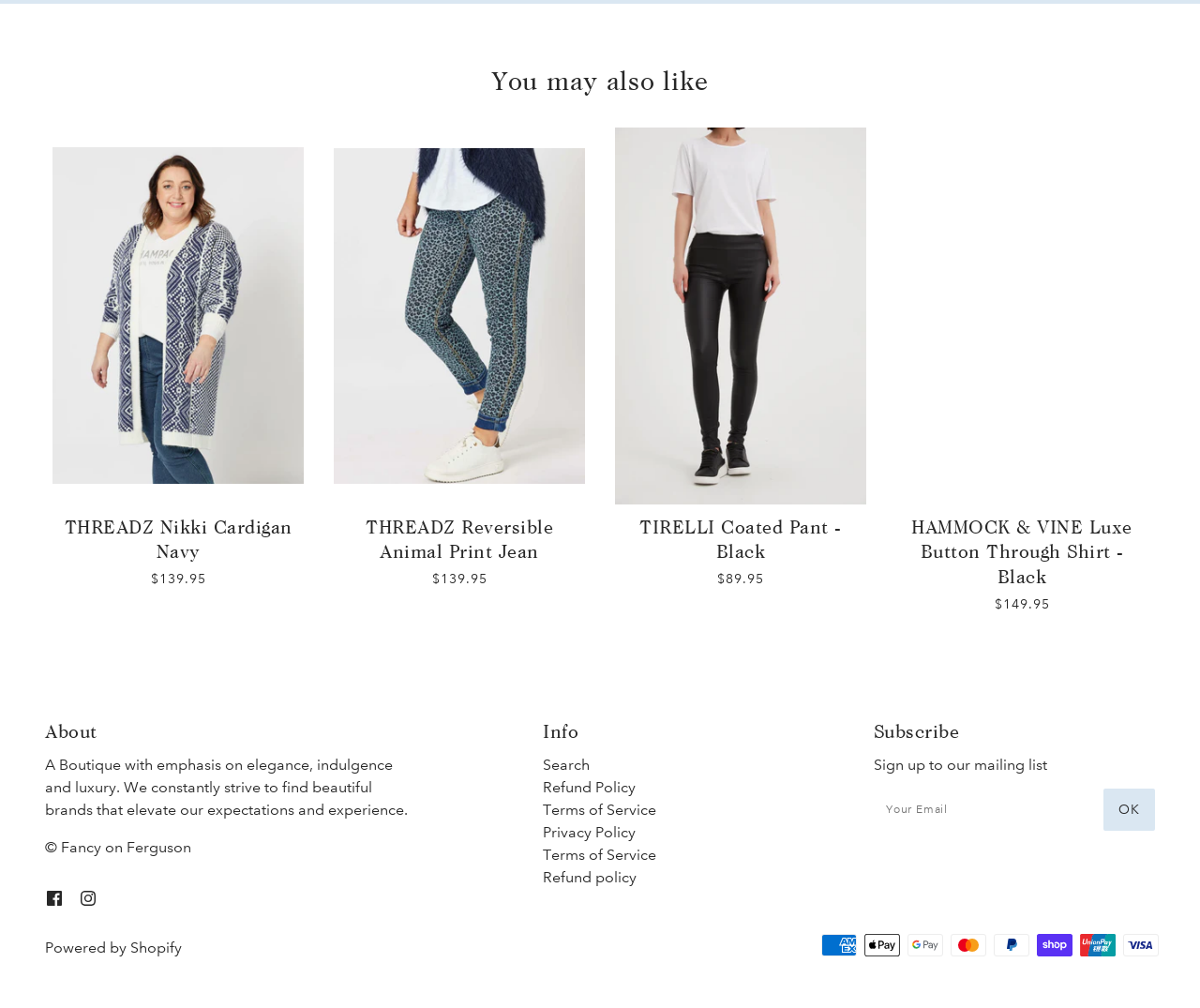Identify the bounding box coordinates for the region to click in order to carry out this instruction: "Click on Powered by Shopify". Provide the coordinates using four float numbers between 0 and 1, formatted as [left, top, right, bottom].

[0.038, 0.931, 0.152, 0.949]